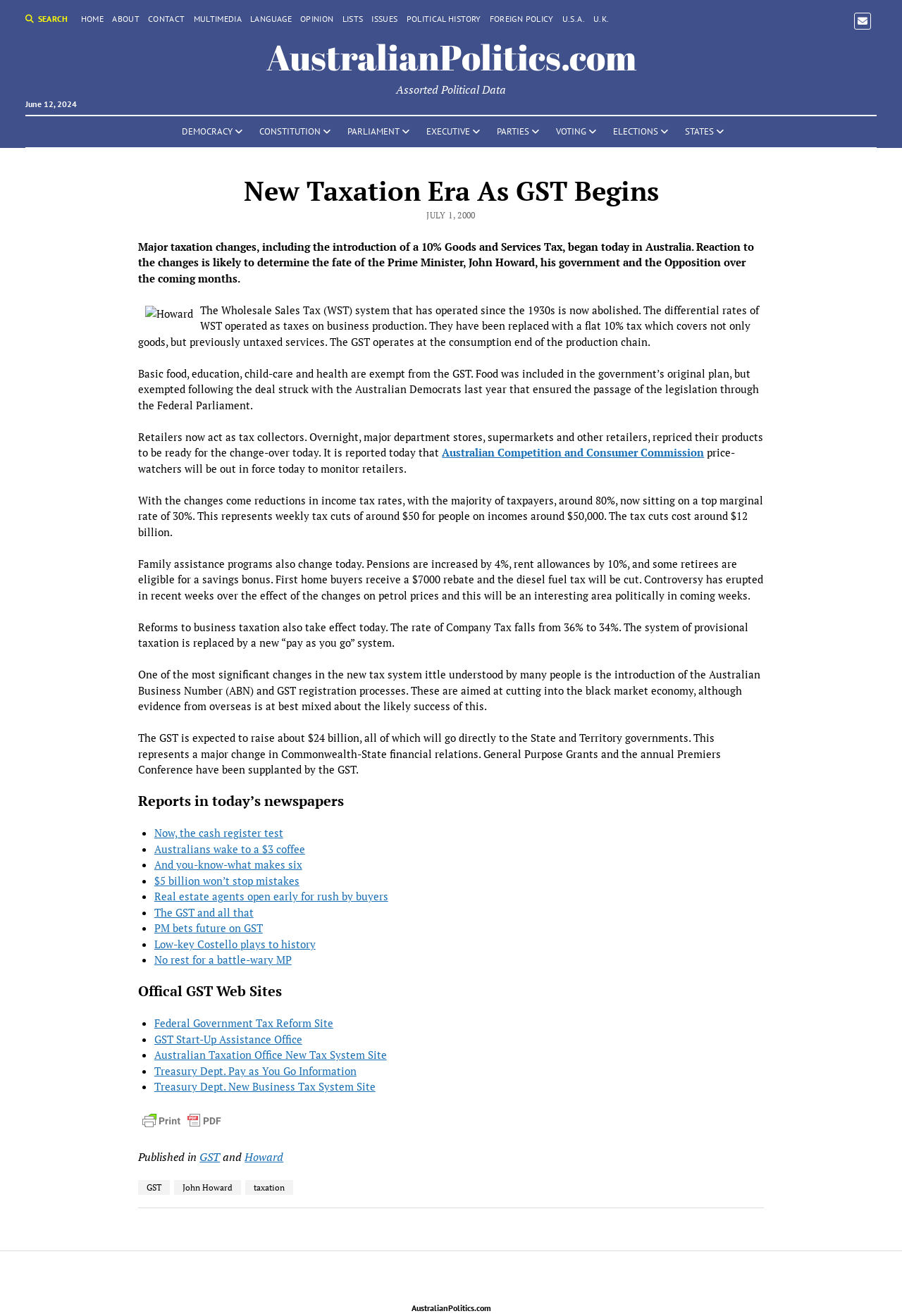Determine the bounding box coordinates for the UI element matching this description: "parent_node: Search: value="find"".

None